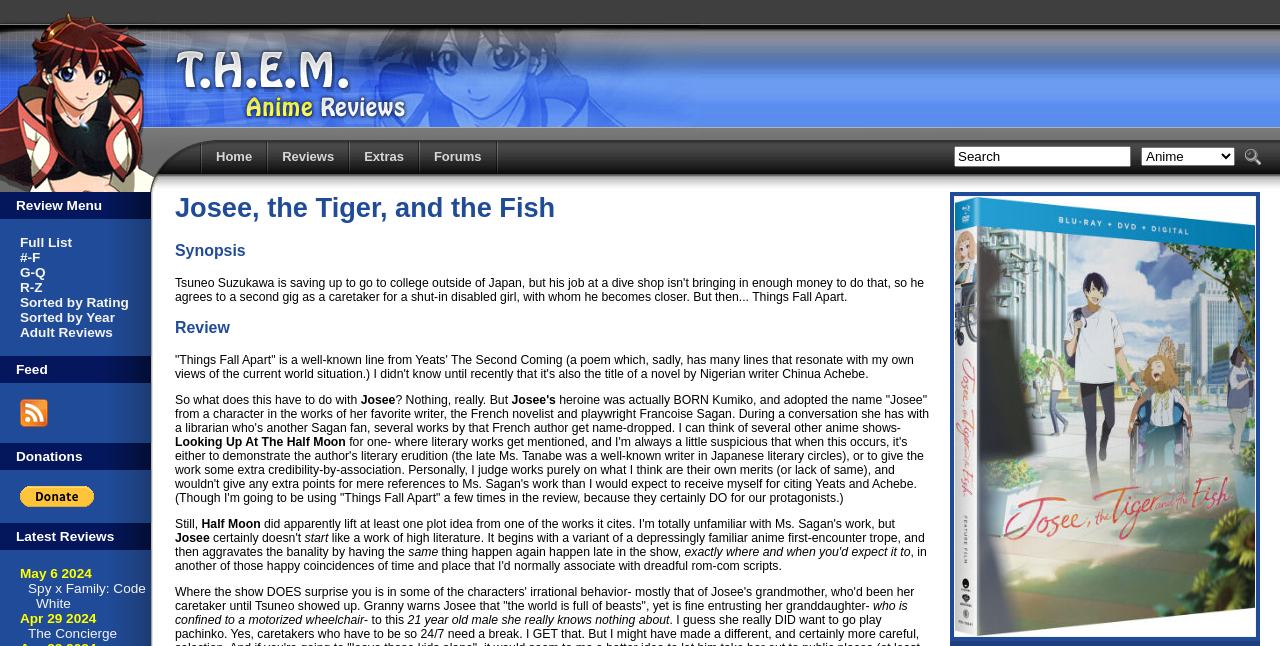Determine the bounding box coordinates of the clickable element to complete this instruction: "Click on the Spy x Family: Code White link". Provide the coordinates in the format of four float numbers between 0 and 1, [left, top, right, bottom].

[0.022, 0.899, 0.114, 0.946]